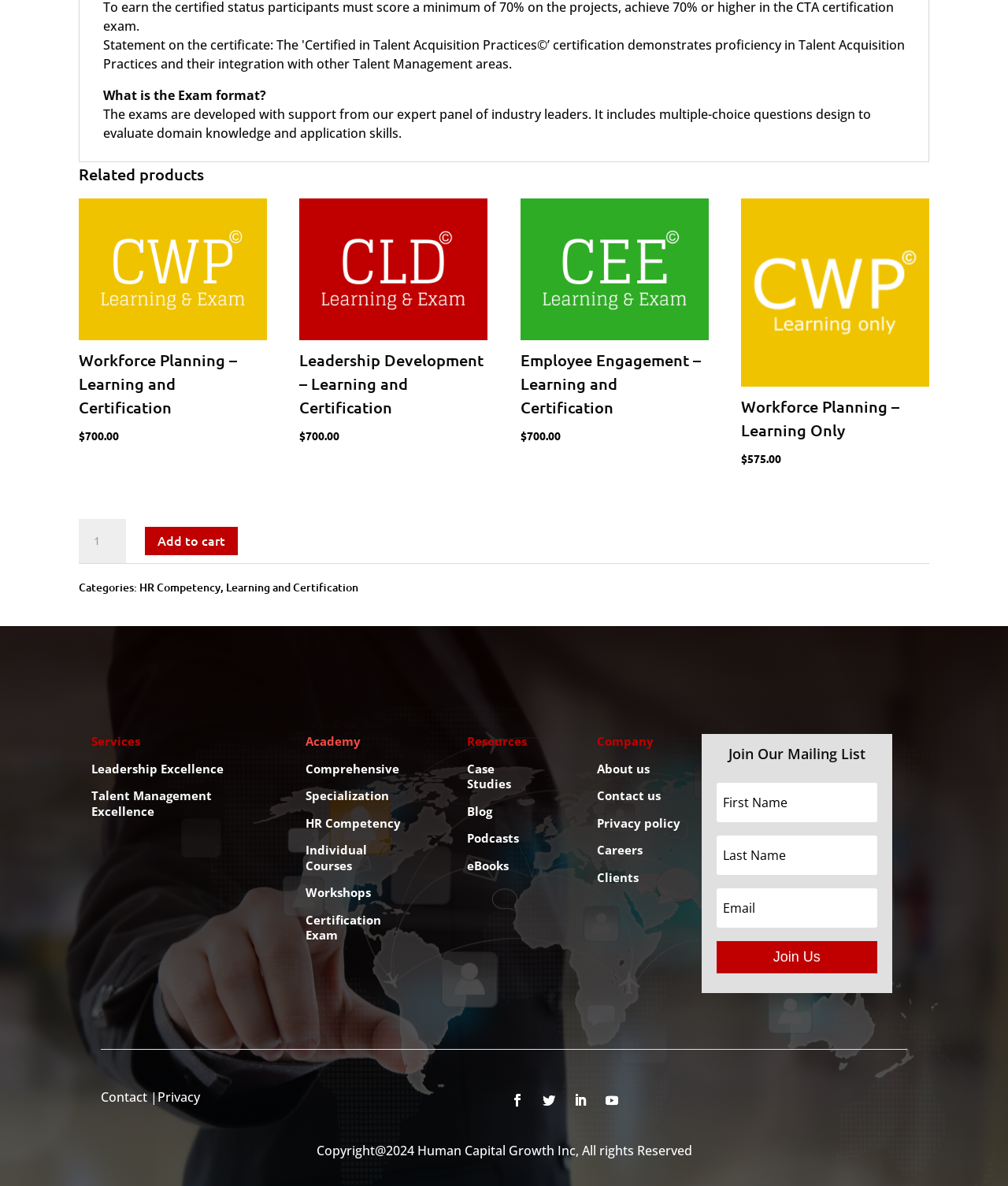Locate the bounding box coordinates of the element to click to perform the following action: 'Select the 'Certified in Workforce Planning' product'. The coordinates should be given as four float values between 0 and 1, in the form of [left, top, right, bottom].

[0.078, 0.167, 0.265, 0.375]